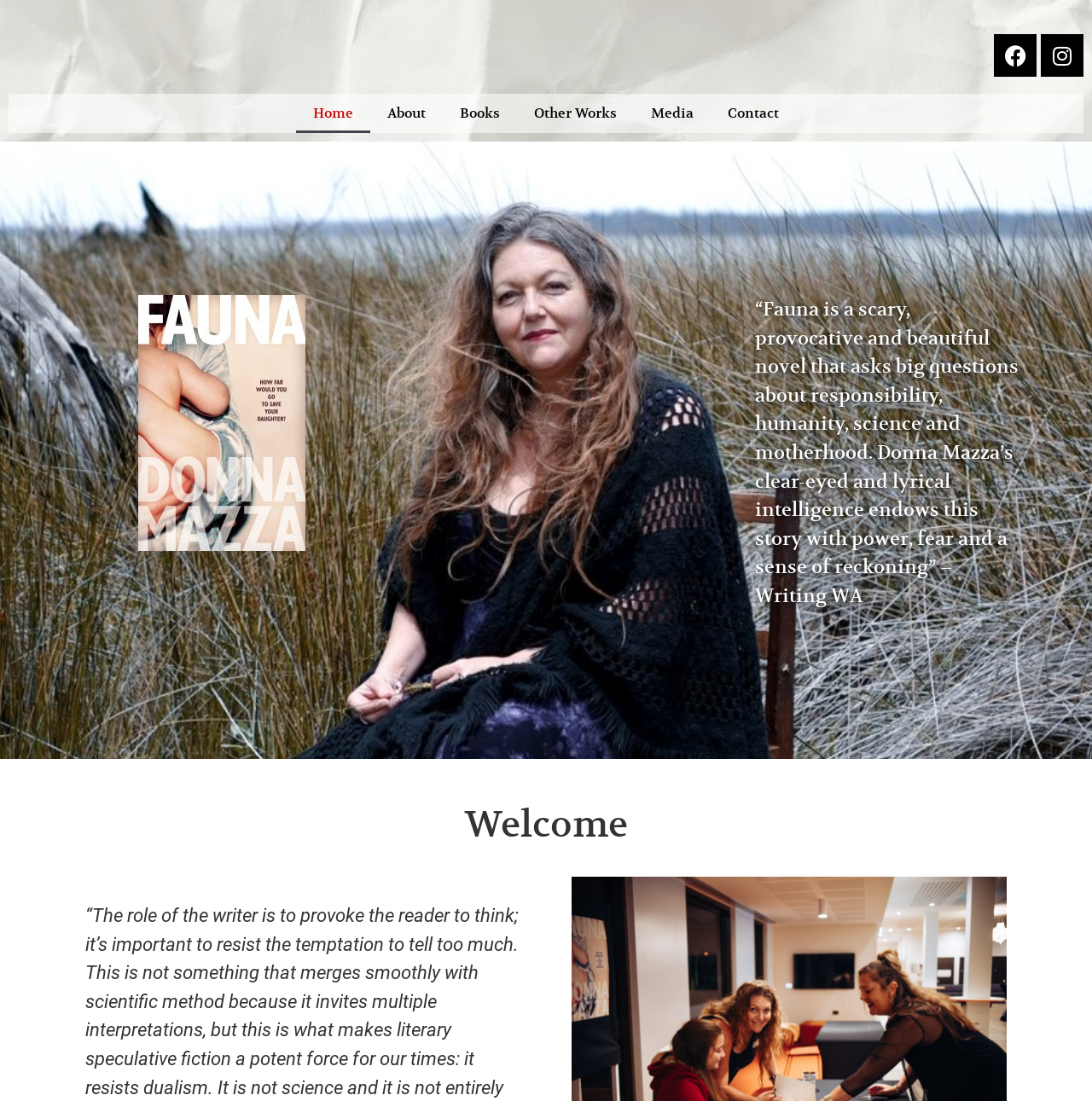Analyze the image and deliver a detailed answer to the question: What is the author's name?

The author's name is mentioned in the quote on the webpage, which says 'Donna Mazza’s clear-eyed and lyrical intelligence endows this story with power, fear and a sense of reckoning'.